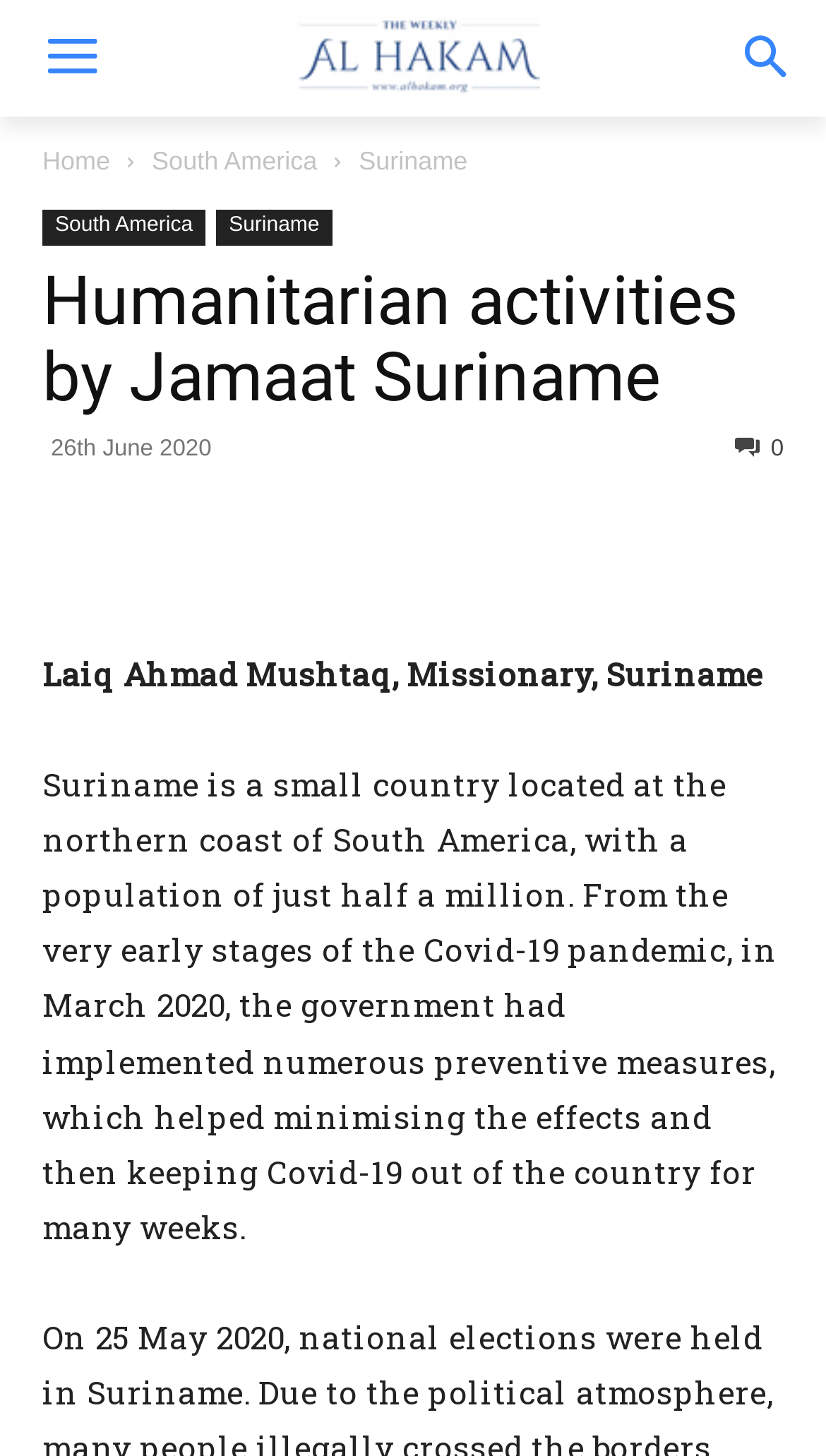Determine the bounding box coordinates for the area that should be clicked to carry out the following instruction: "Click the link to view more about South America".

[0.051, 0.144, 0.249, 0.169]